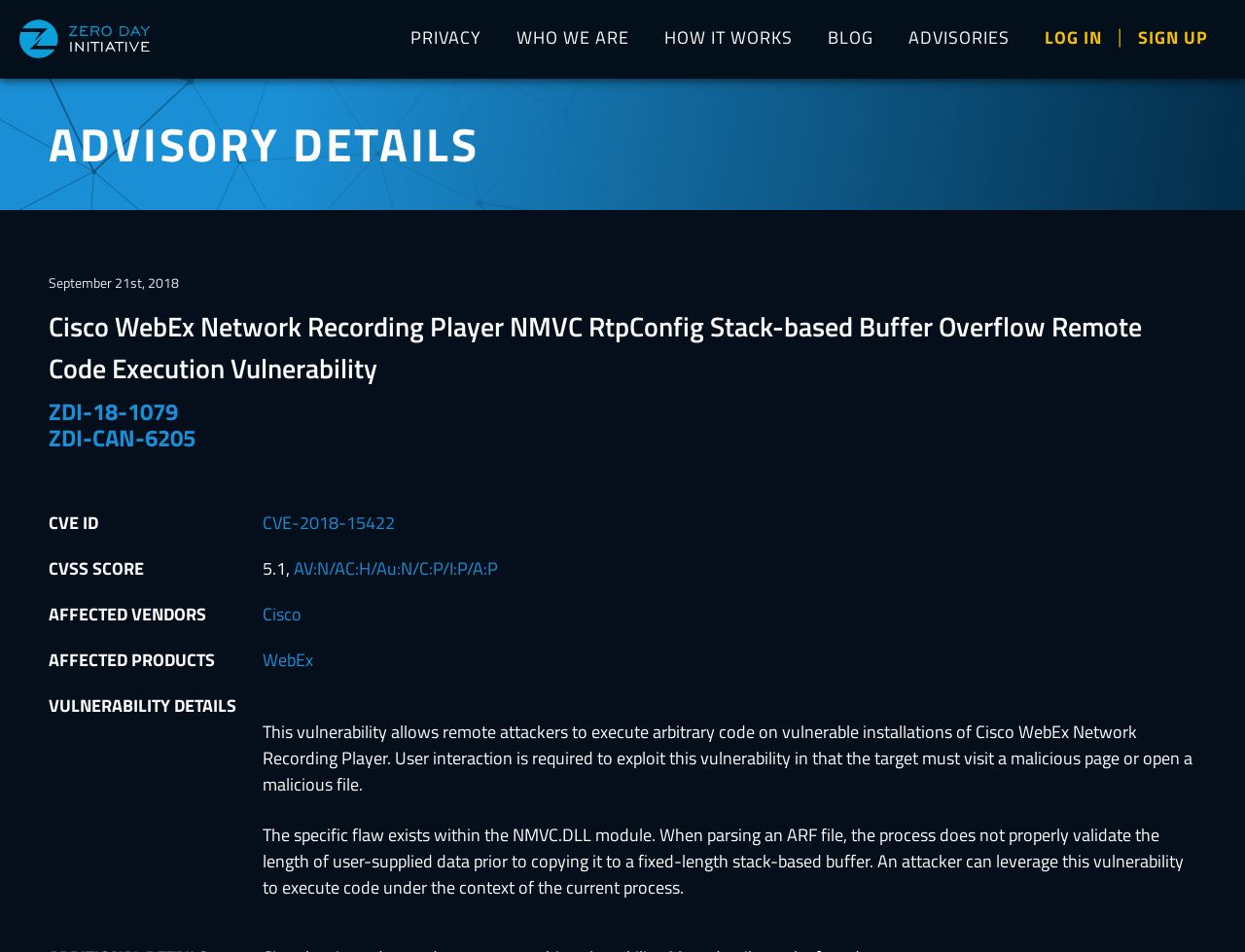Refer to the image and provide an in-depth answer to the question: 
What is the requirement for exploiting this vulnerability?

I found the answer by looking at the paragraph describing the vulnerability details, which states that 'User interaction is required to exploit this vulnerability in that the target must visit a malicious page or open a malicious file'.